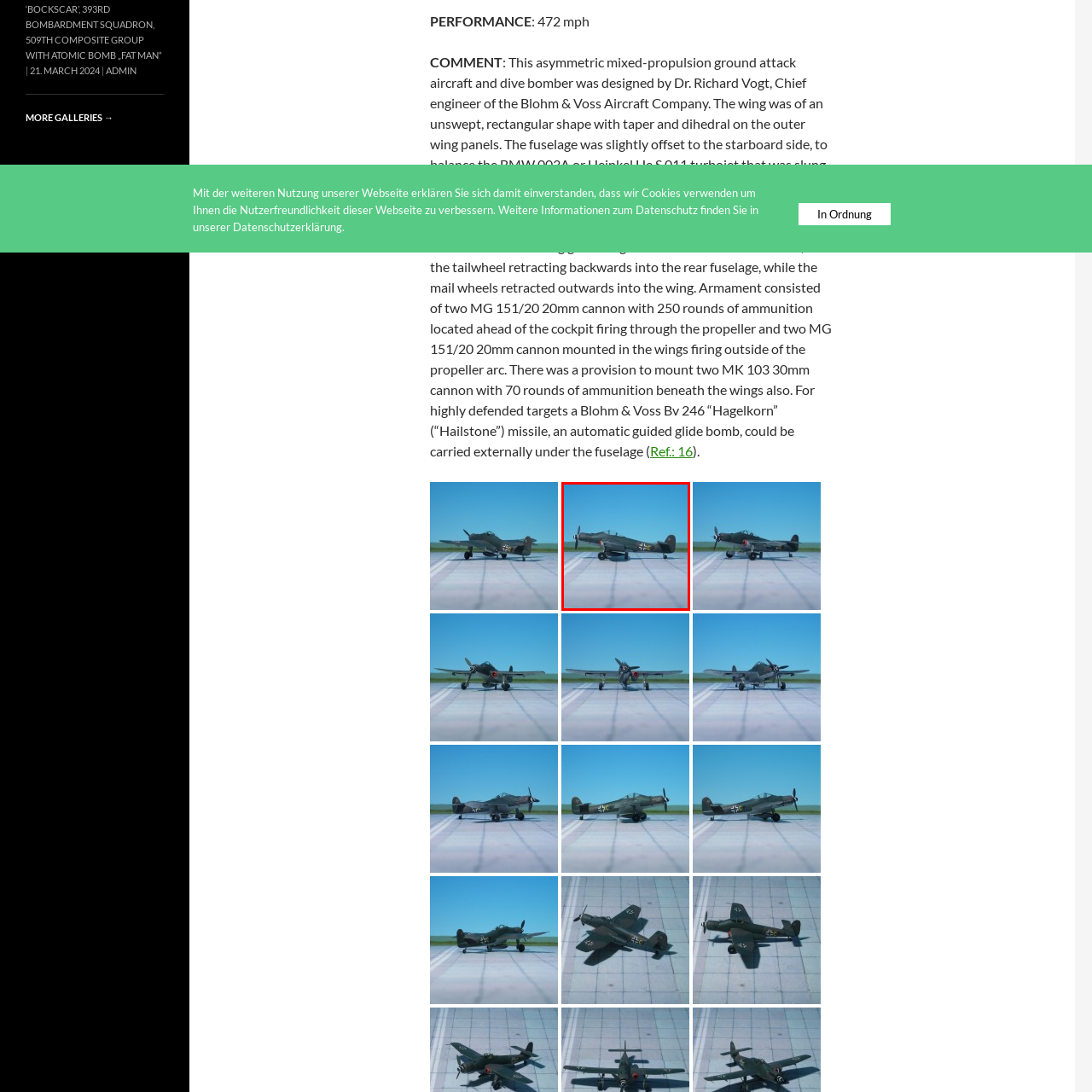Generate a thorough description of the part of the image enclosed by the red boundary.

The image depicts a side view of the Blohm & Voss Bv P.204, an asymmetric mixed-propulsion ground attack aircraft and dive bomber designed by Dr. Richard Vogt, renowned chief engineer of Blohm & Voss Aircraft Company. The aircraft features a distinctive design characterized by its unswept, rectangular wings with taper and dihedral on the outer panels. Powering the aircraft are a BMW 003A or Heinkel He S 011 turbojet mounted beneath the port wing and a BMW 801 D radial engine located in the nose. 

The fuselage is slightly offset to the starboard side, aiding in balance. Highlighted in the image is the conventional landing gear, with the tailwheel retracting backward into the fuselage and the main wheels retracting outward into the wings. The Bv P.204 was also equipped with significant armament, including two MG 151/20 20mm cannons firing through the propeller arc and two additional cannons mounted in the wings. Furthermore, for attacking heavily defended targets, it could carry a Blohm & Voss Bv 246 “Hagelkorn” missile. The clear blue sky and the polished runway setting provide a striking backdrop for this historical aircraft.